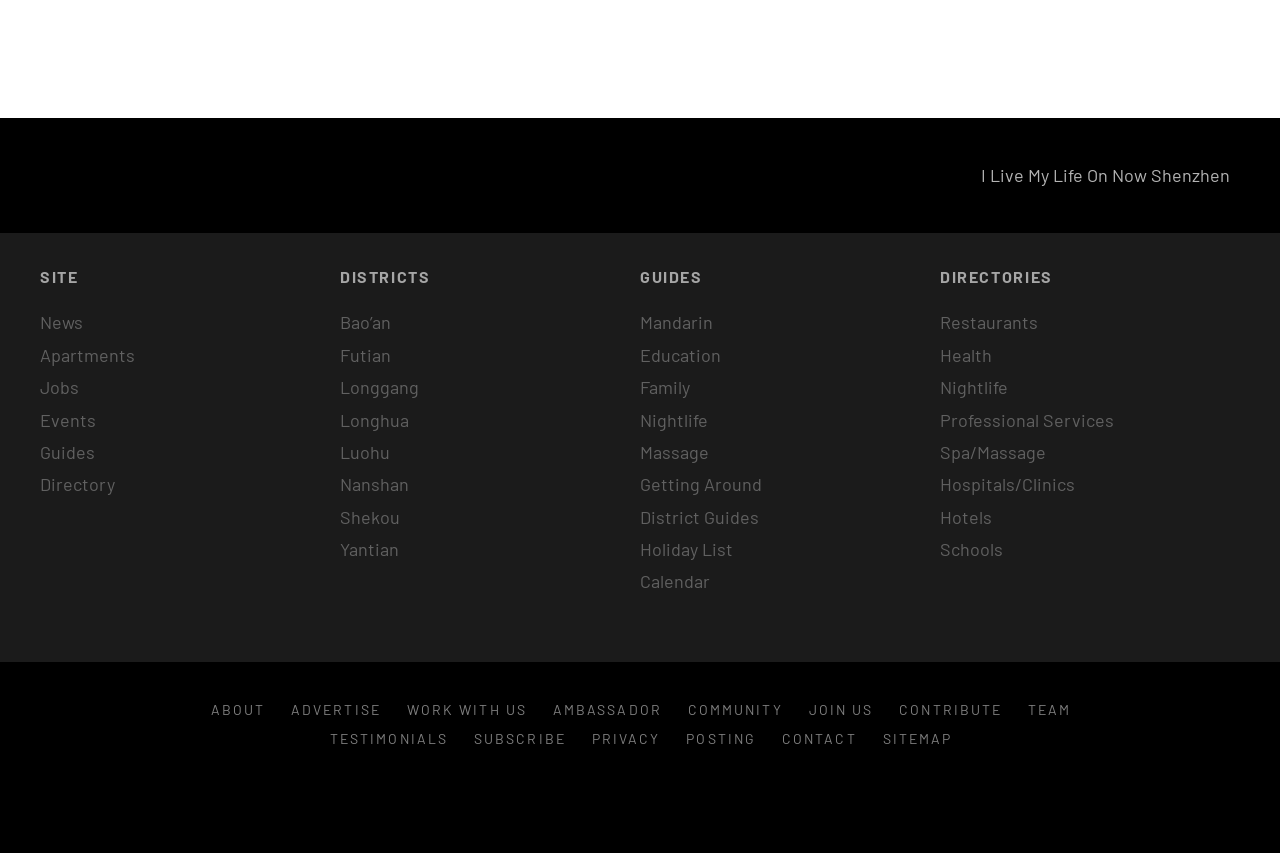Answer the question using only one word or a concise phrase: What is the 'ABOUT' section for?

Information about the website